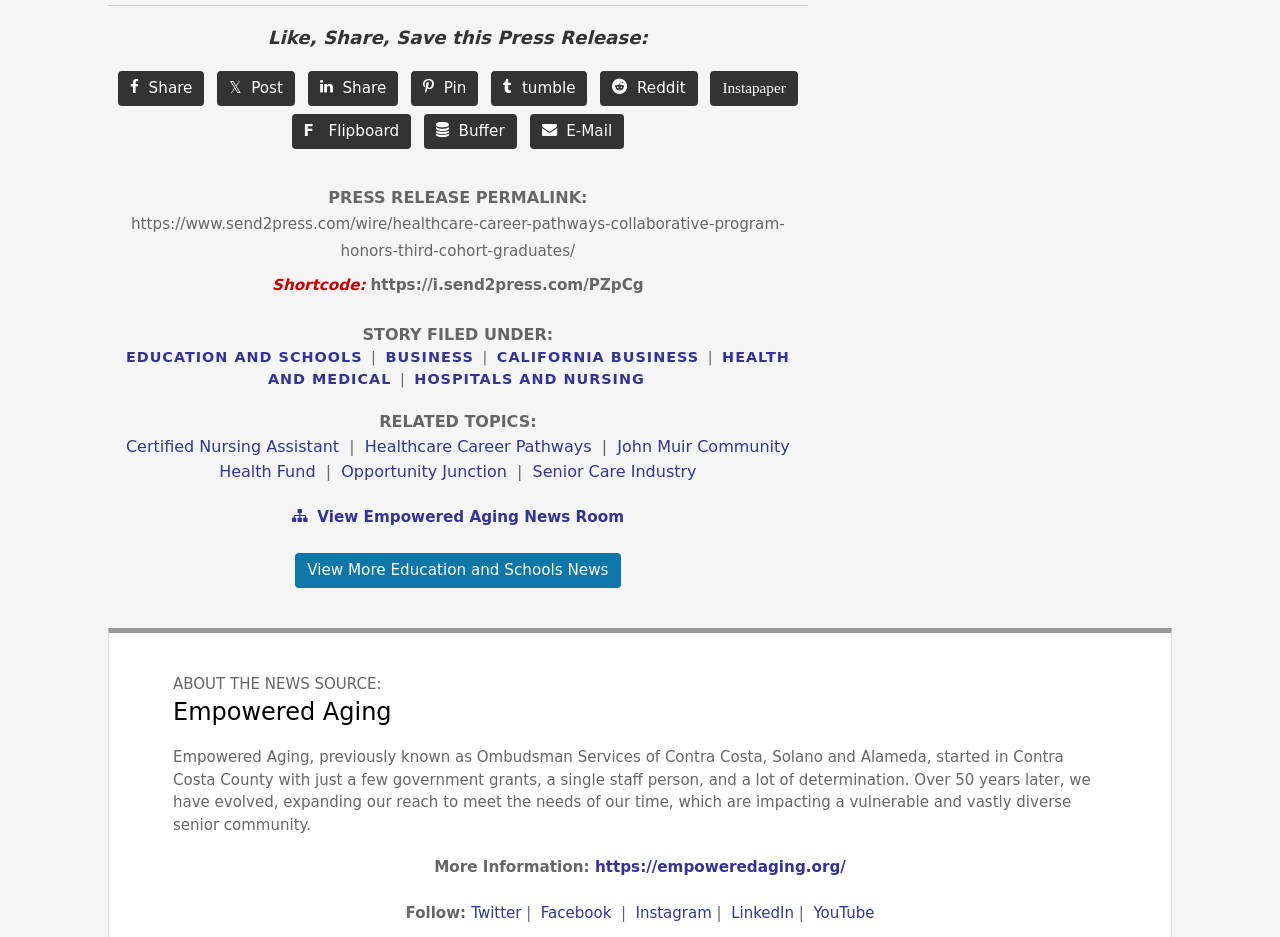Please give a succinct answer using a single word or phrase:
What is the name of the organization behind the press release?

Empowered Aging